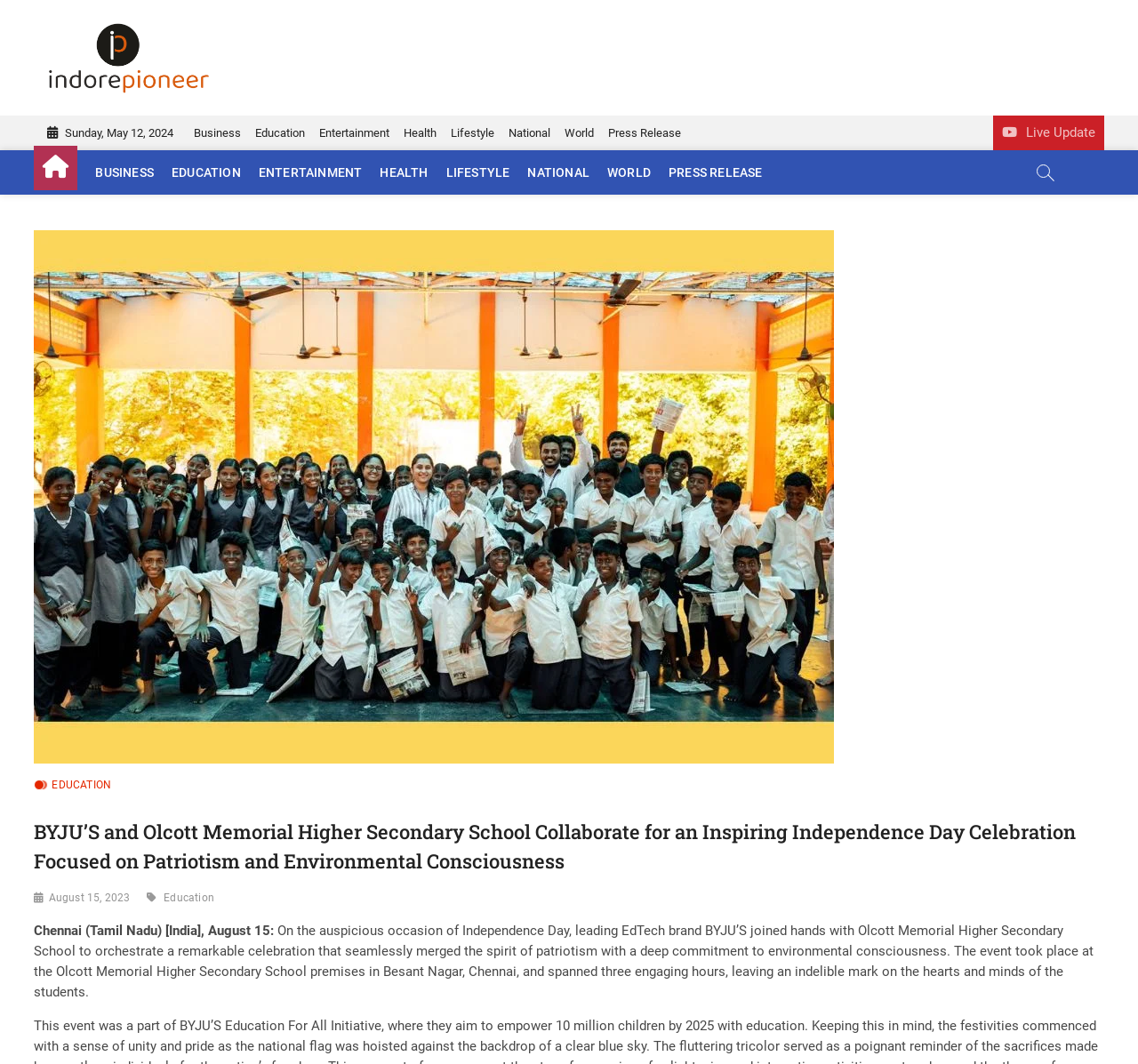Please identify the bounding box coordinates of the element's region that needs to be clicked to fulfill the following instruction: "Click on the 'Press Release' link in the topbar menu". The bounding box coordinates should consist of four float numbers between 0 and 1, i.e., [left, top, right, bottom].

[0.528, 0.109, 0.605, 0.141]